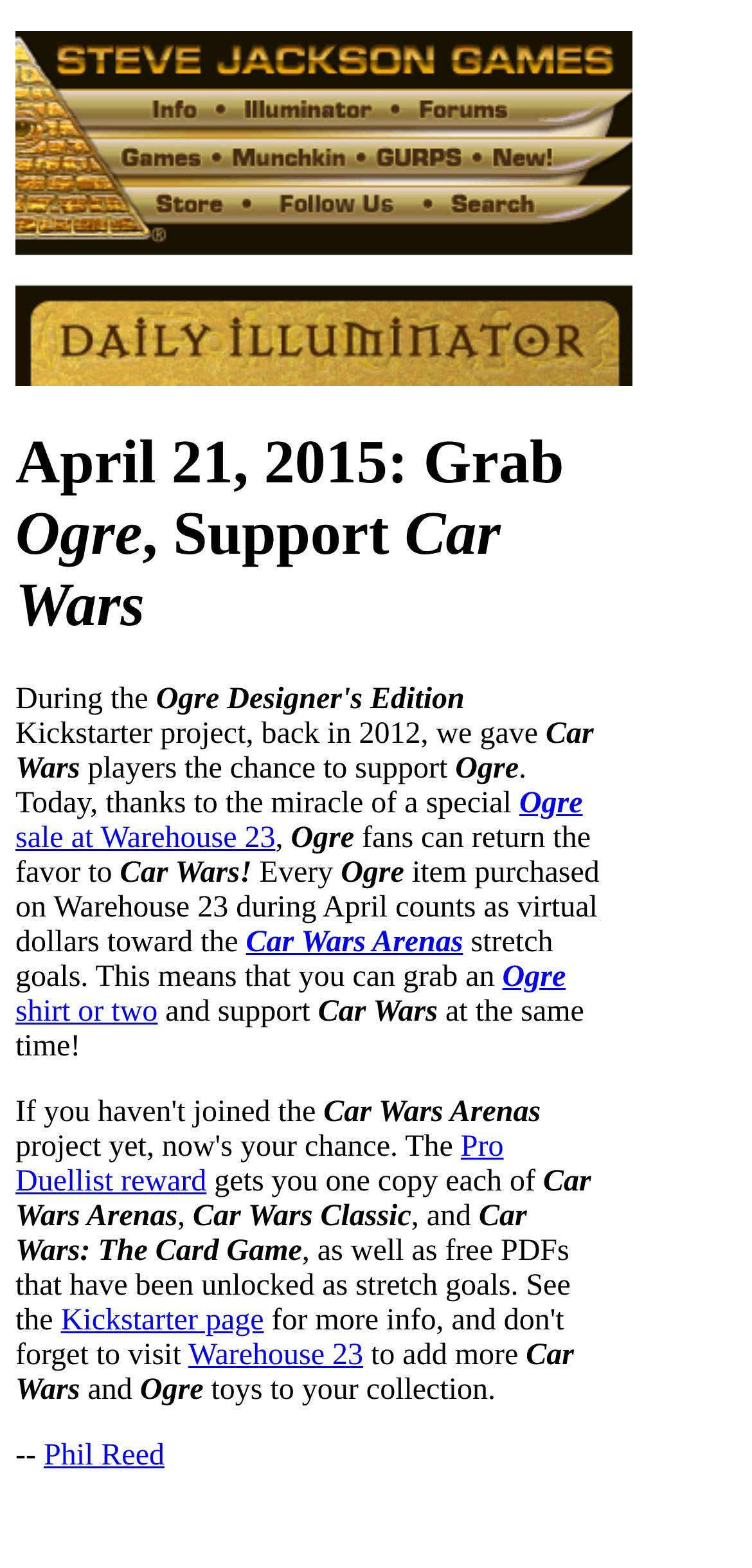Given the content of the image, can you provide a detailed answer to the question?
What is the name of the game mentioned in the webpage?

The webpage mentions 'Ogre' as a game, which is supported by the 'Car Wars' project. The text 'Grab Ogre, Support Car Wars' in the heading and the mention of 'Ogre' throughout the webpage indicate that Ogre is a game.